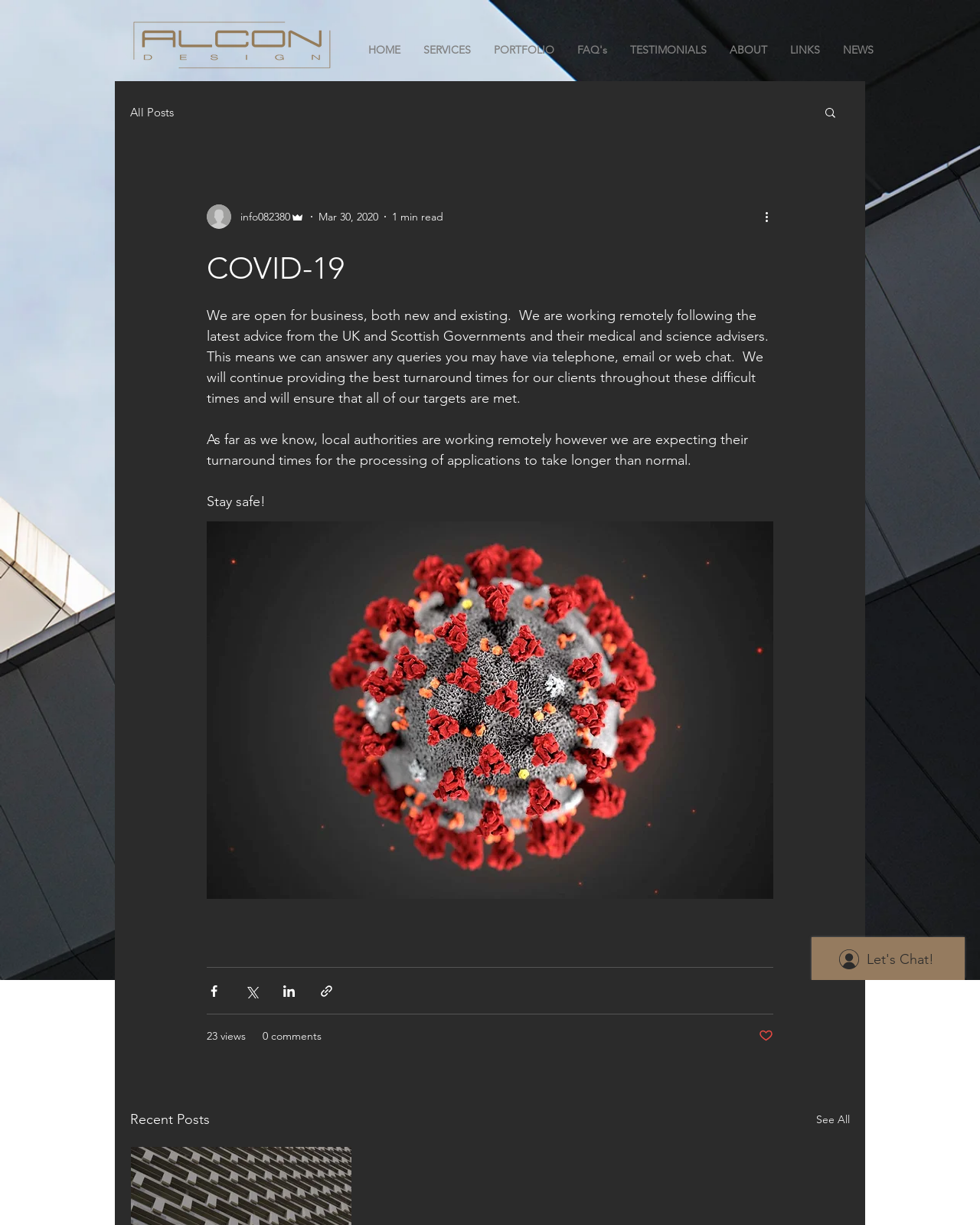Create an in-depth description of the webpage, covering main sections.

This webpage appears to be a blog or news article page from a company called Alcon, with a focus on COVID-19 updates. At the top left corner, there is a logo image of Alcon, which is also a link. Next to the logo, there is a navigation menu with links to different sections of the website, including Home, Services, Portfolio, FAQ's, Testimonials, About, Links, and News.

Below the navigation menu, there is a blog section with a heading "COVID-19" and an article with a writer's picture and information about the writer. The article discusses the company's response to COVID-19, including working remotely and providing updates on their services. The article also includes a call to action to stay safe.

To the right of the article, there are social media sharing buttons for Facebook, Twitter, LinkedIn, and link sharing. Below the article, there are buttons to like and comment on the post, as well as a display of the number of views and comments.

At the bottom of the page, there is a section titled "Recent Posts" with a link to "See All" and an iframe for Wix Chat, which allows users to chat with the company.

Throughout the page, there are several images, including the Alcon logo, the writer's picture, and icons for social media sharing and liking. The overall layout of the page is clean and easy to navigate, with clear headings and concise text.